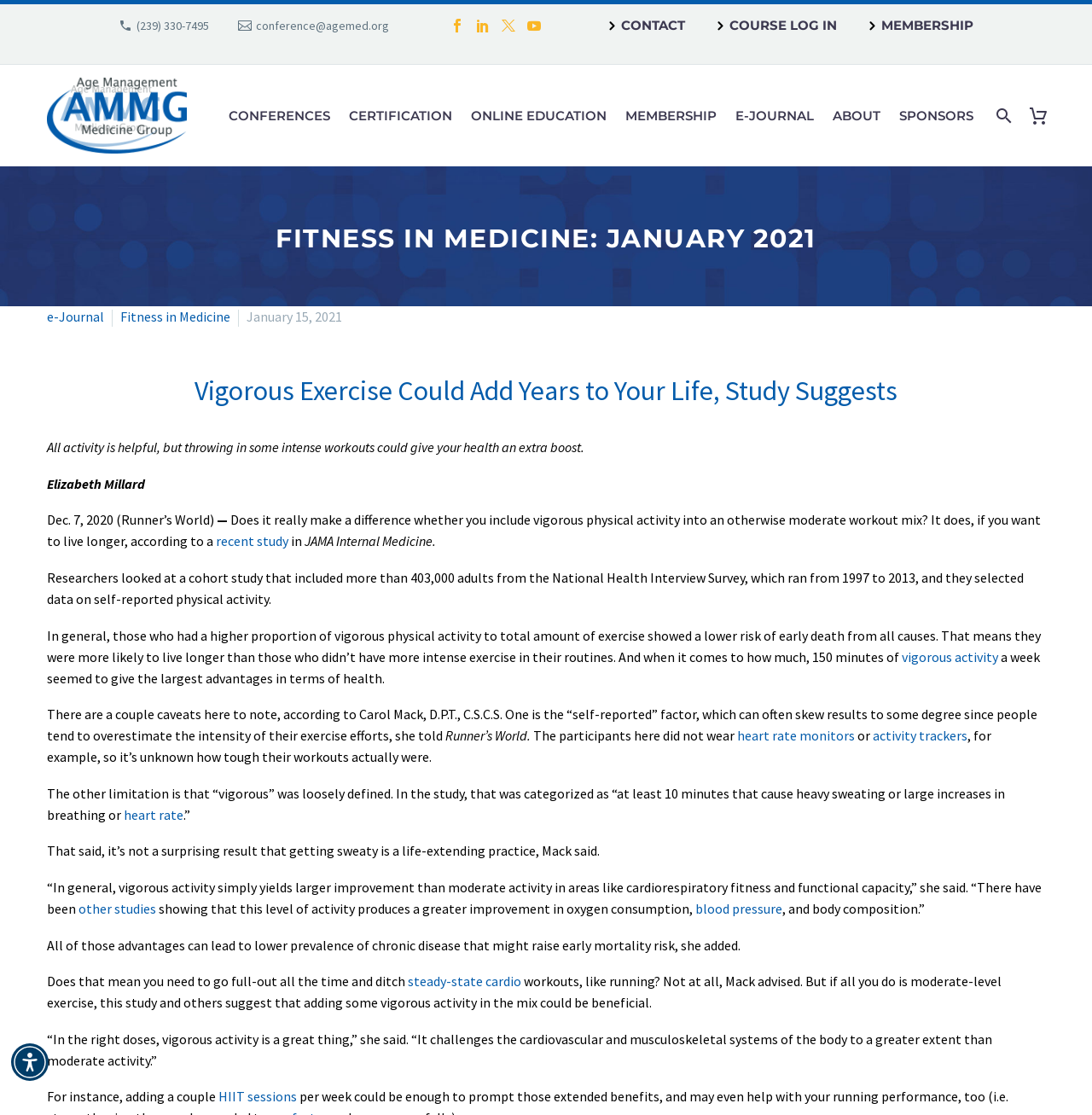Can you pinpoint the bounding box coordinates for the clickable element required for this instruction: "Send an email to conference@agemed.org"? The coordinates should be four float numbers between 0 and 1, i.e., [left, top, right, bottom].

[0.235, 0.016, 0.356, 0.03]